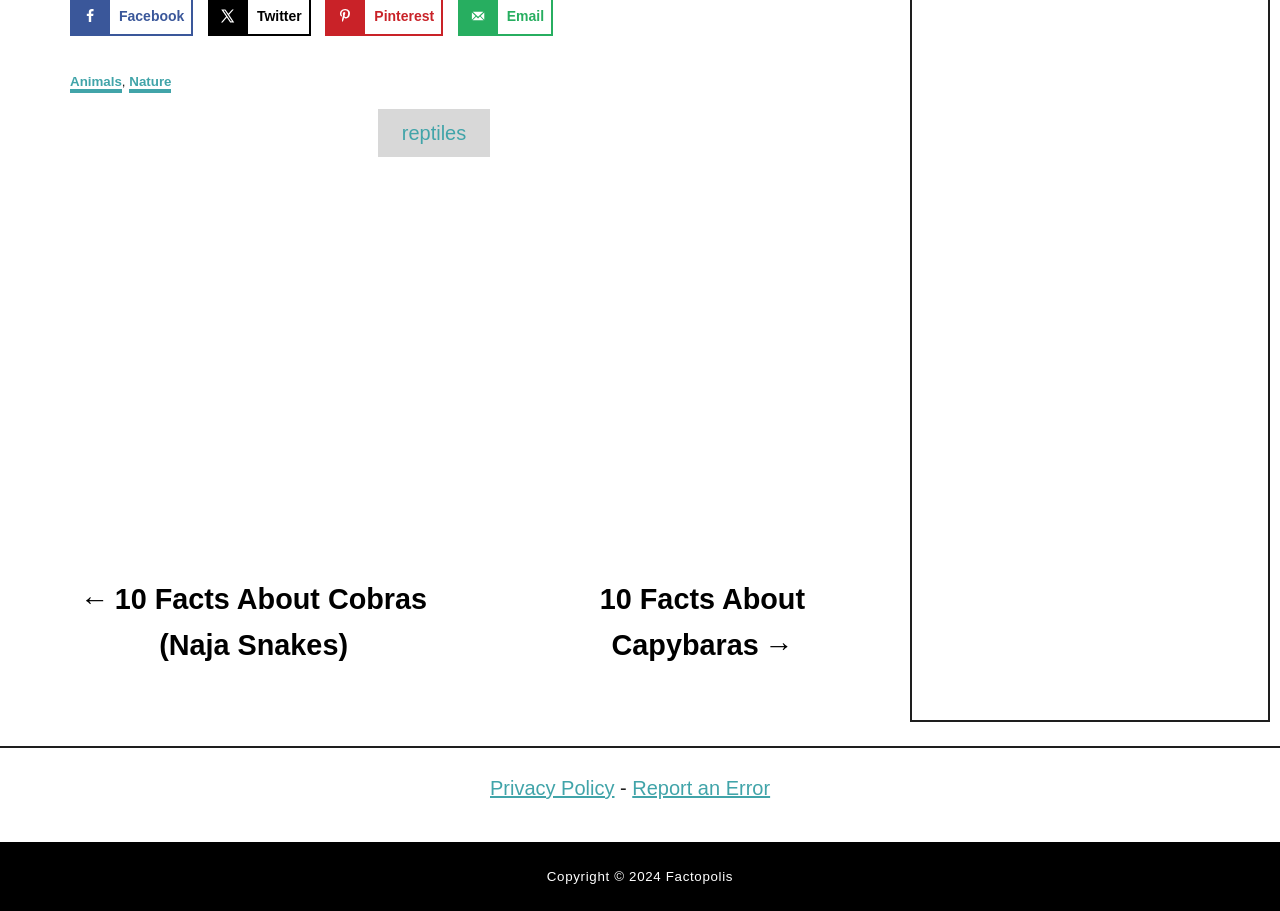Give the bounding box coordinates for this UI element: "Nature". The coordinates should be four float numbers between 0 and 1, arranged as [left, top, right, bottom].

[0.101, 0.082, 0.134, 0.102]